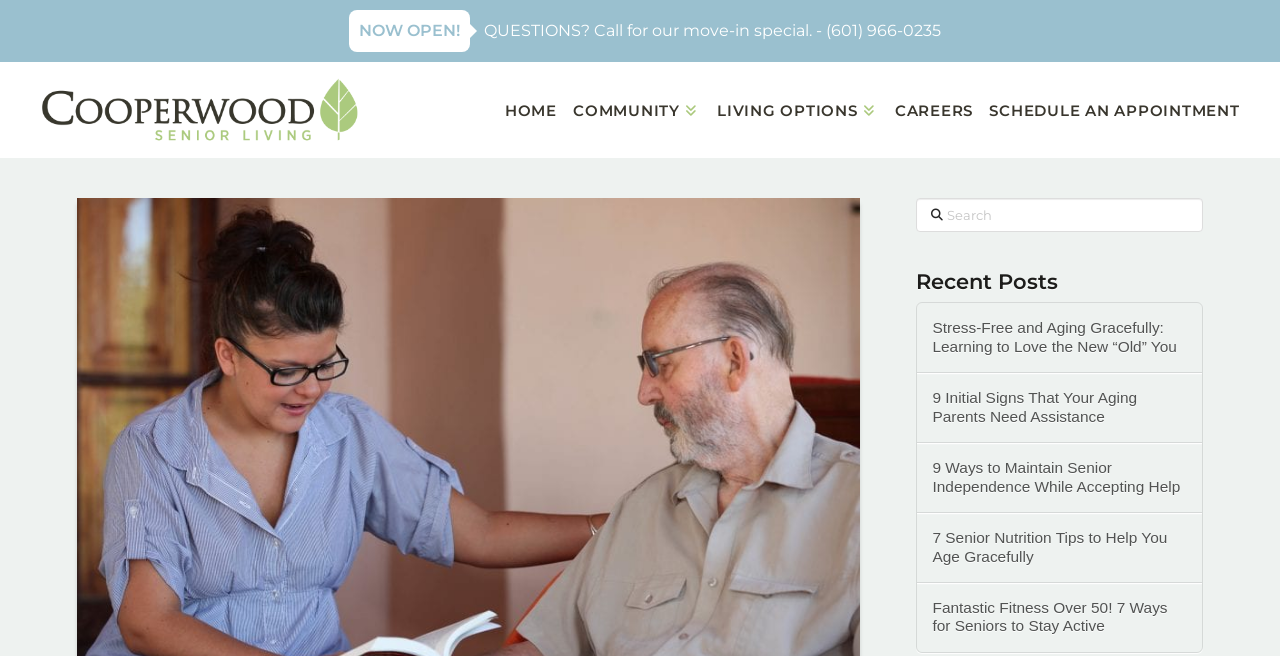Can you provide the bounding box coordinates for the element that should be clicked to implement the instruction: "Call for move-in special"?

[0.645, 0.032, 0.735, 0.061]